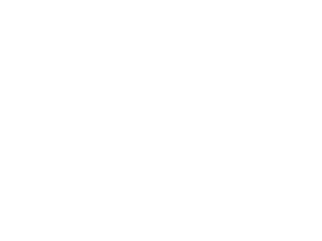Give a comprehensive caption that covers the entire image content.

The image showcases two pieces of industrial electronic equipment, identified as the IS215PMVPH1AA and IS200MVRDH1AAB, both available for purchase. Below the images are product headings, indicating the specific model names, along with links to more details and an "Add to cart" option for each item. The equipment appears robust and suitable for industrial applications, highlighting the availability of specific electronic components that users may need for repairs or upgrades. This presentation emphasizes the focus on quality and the offerings available from DTC Lab, reflecting their commitment to repair and service excellence in electronic circuit boards.